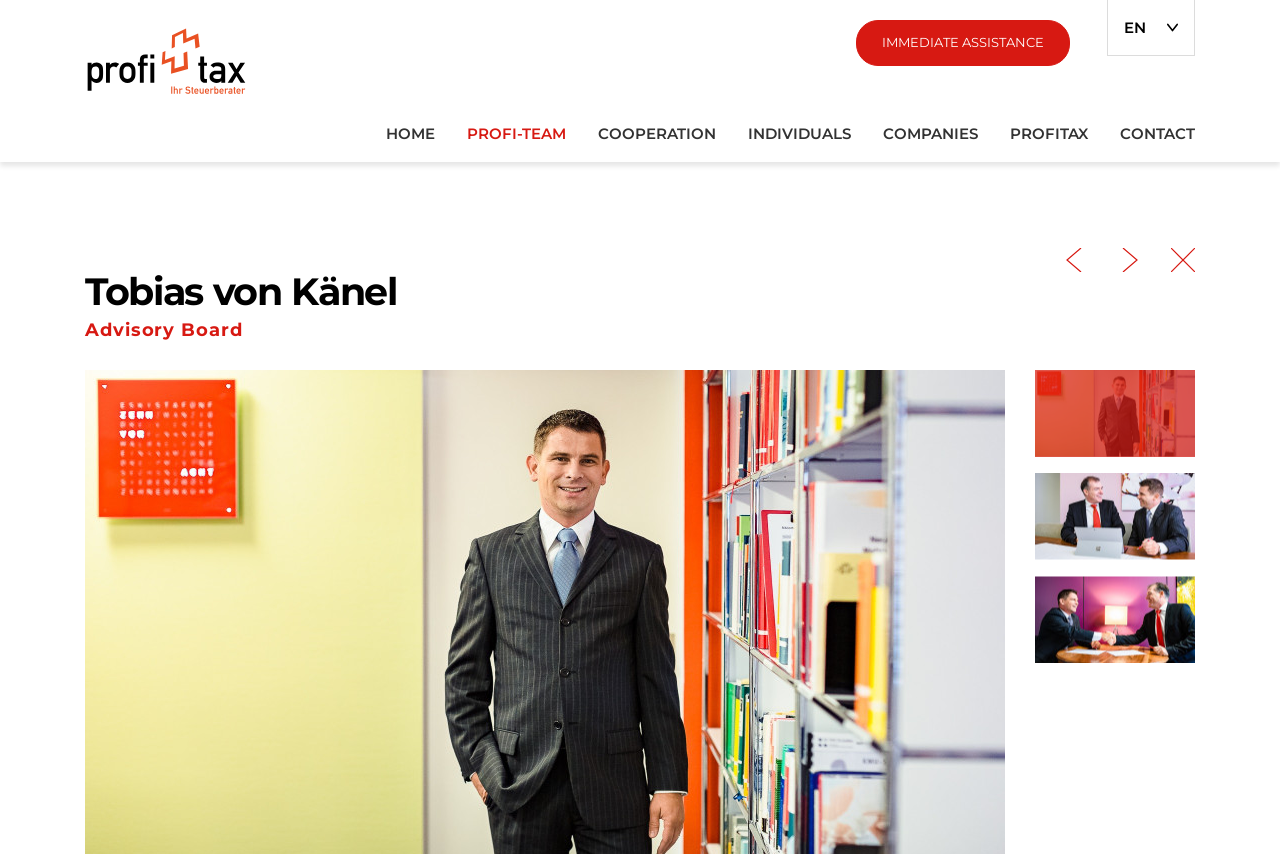Please specify the bounding box coordinates in the format (top-left x, top-left y, bottom-right x, bottom-right y), with all values as floating point numbers between 0 and 1. Identify the bounding box of the UI element described by: title="Home profitax ag"

[0.066, 0.061, 0.199, 0.083]